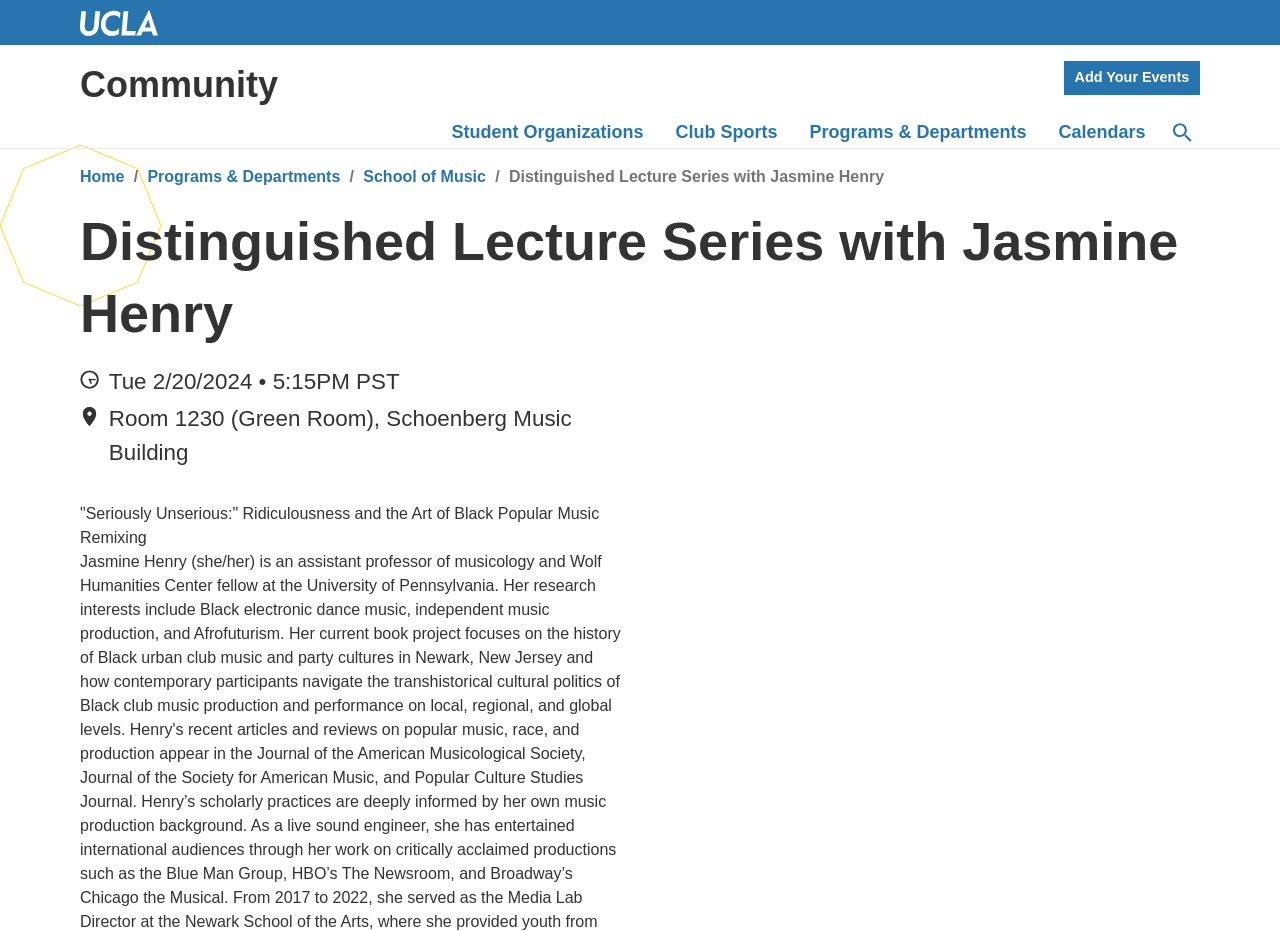What is the date of the lecture?
Please answer the question with as much detail and depth as you can.

I found the date of the lecture by looking at the text 'Tue 2/20/2024 • 5:15PM PST' which is located below the image of a clock.